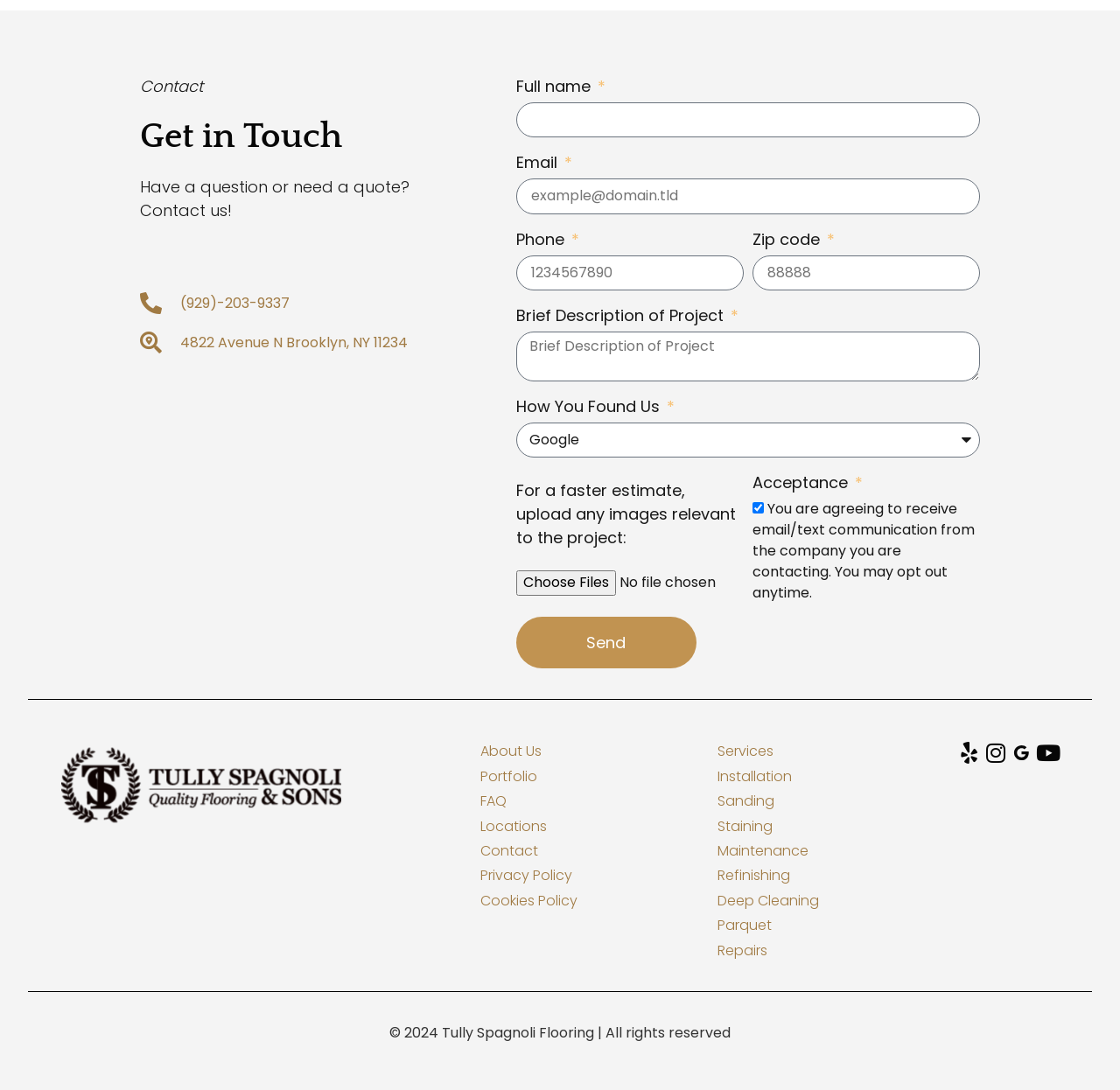Determine the bounding box coordinates for the UI element described. Format the coordinates as (top-left x, top-left y, bottom-right x, bottom-right y) and ensure all values are between 0 and 1. Element description: Check them out here!

None